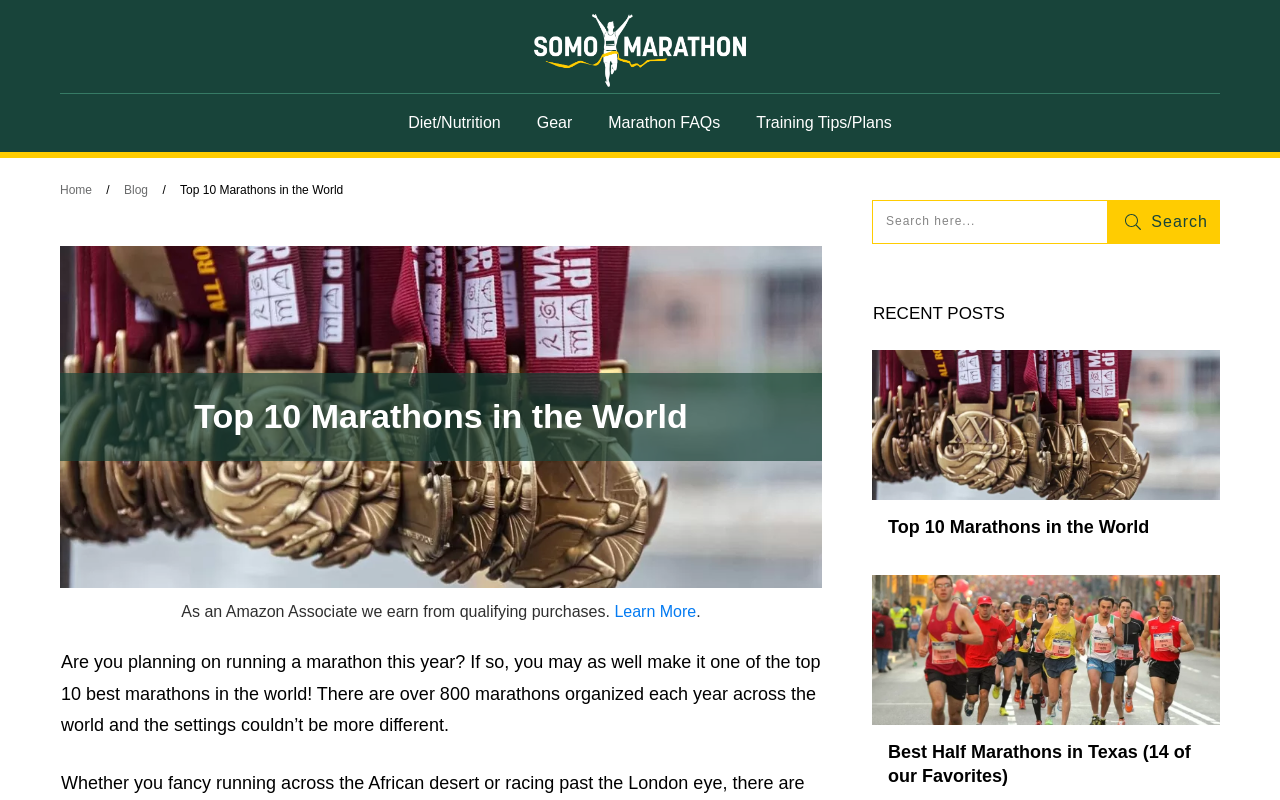Please find the bounding box coordinates of the element that must be clicked to perform the given instruction: "Read the legal mentions". The coordinates should be four float numbers from 0 to 1, i.e., [left, top, right, bottom].

None